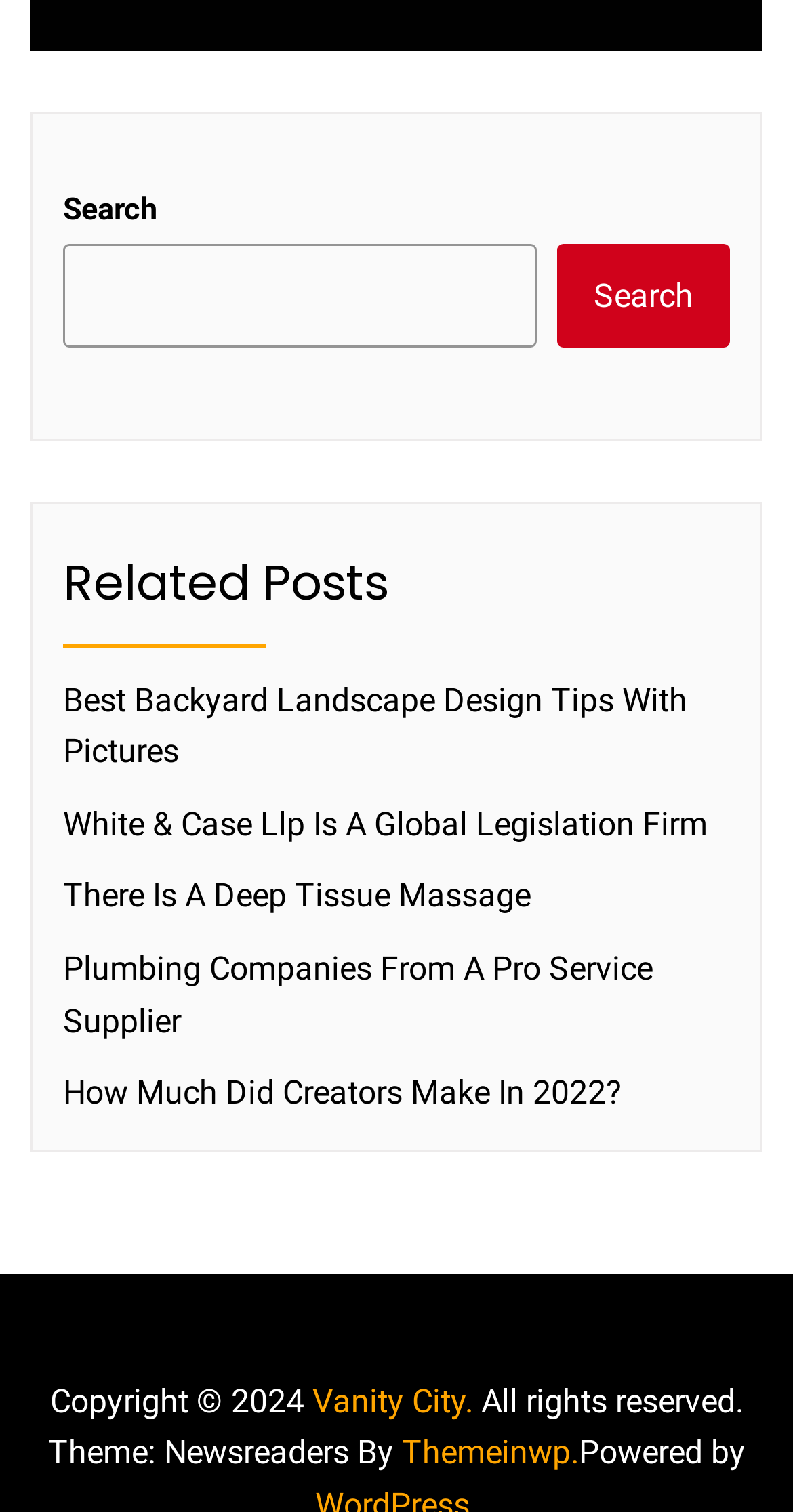Identify the bounding box coordinates of the region that should be clicked to execute the following instruction: "click search button".

[0.703, 0.162, 0.921, 0.23]